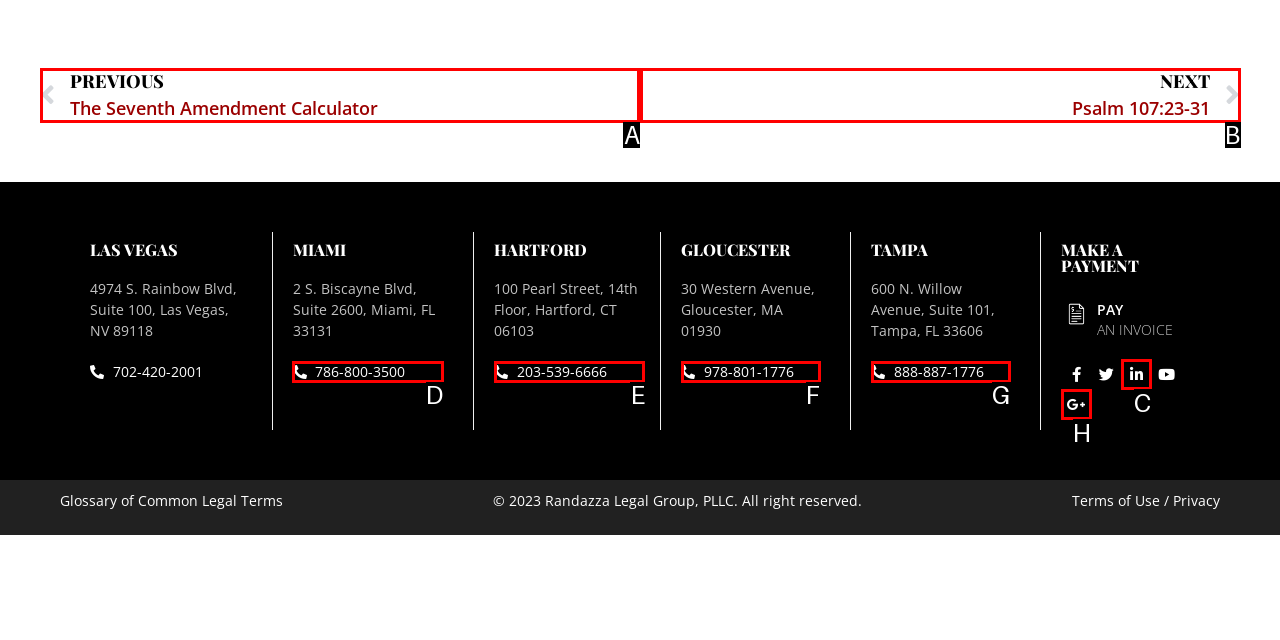Determine which option matches the element description: PrevPreviousThe Seventh Amendment Calculator
Answer using the letter of the correct option.

A